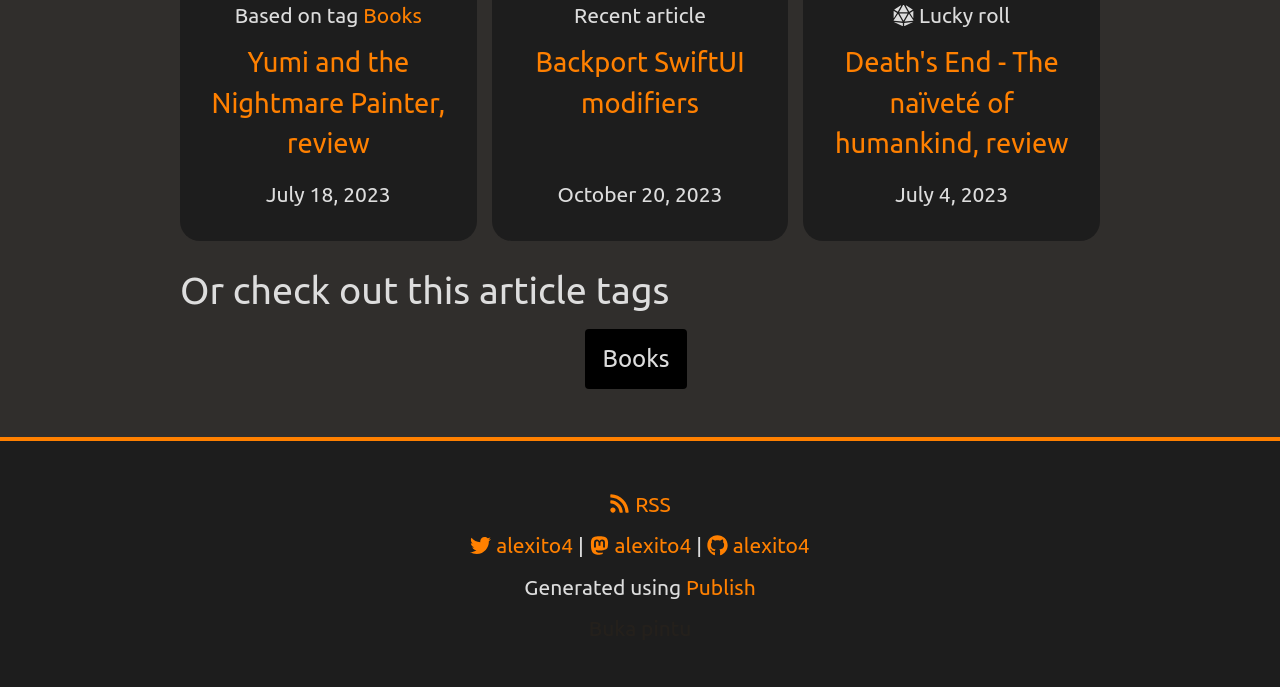Please give a short response to the question using one word or a phrase:
What is the tag mentioned in the first article?

Books